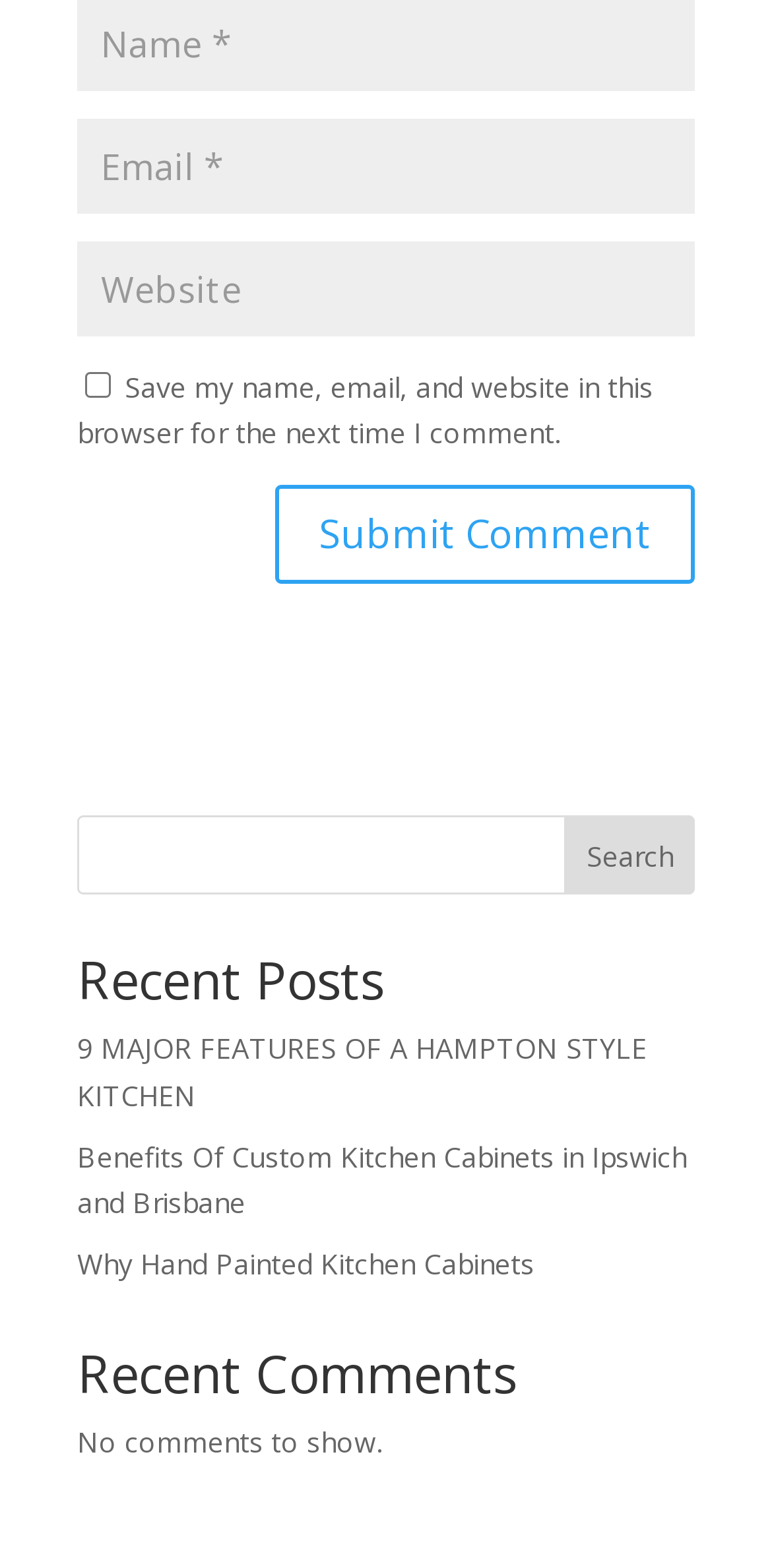How many recent posts are listed?
Analyze the image and provide a thorough answer to the question.

I counted the number of link elements under the 'Recent Posts' heading, and there are three of them, each representing a recent post.